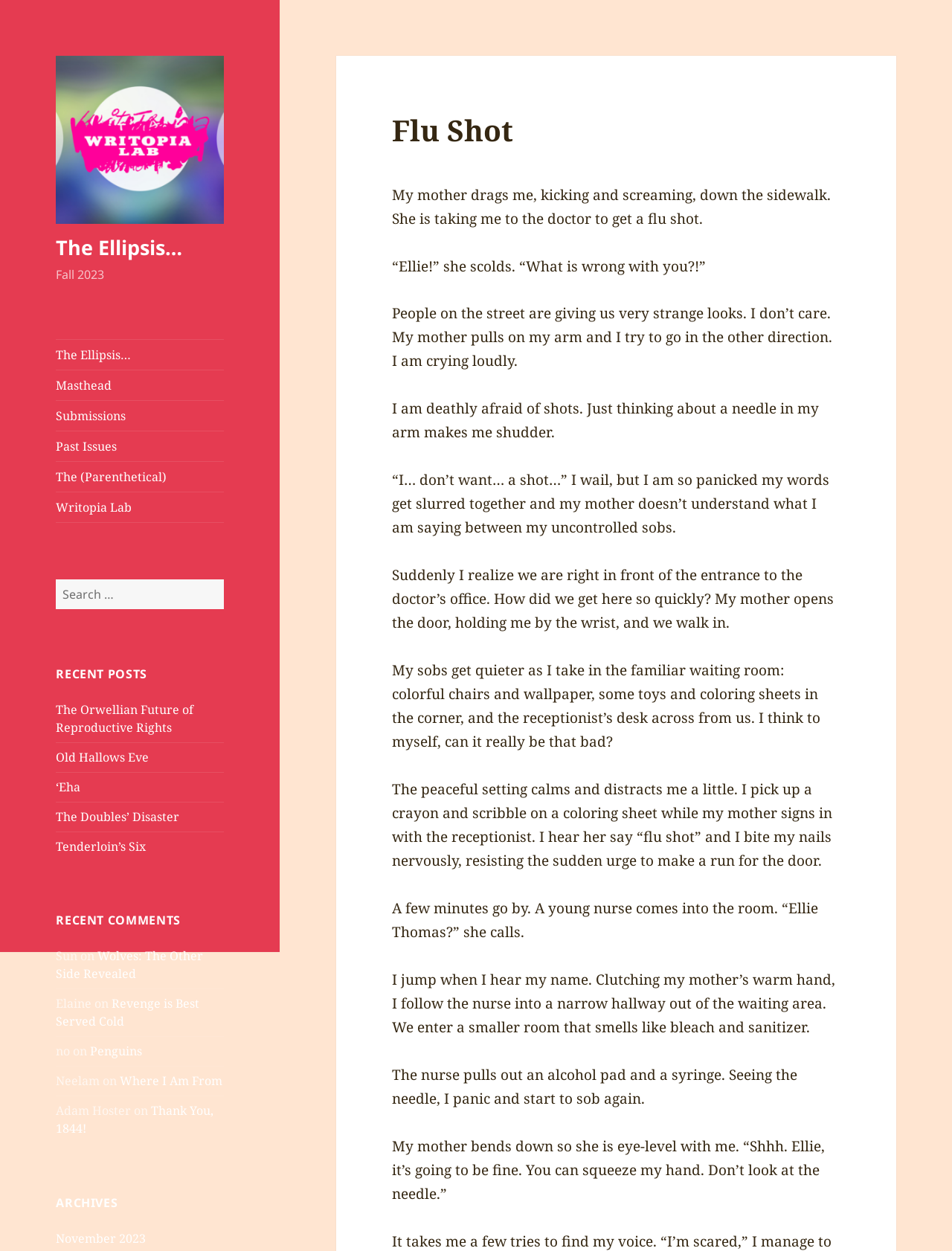Given the element description Where I Am From, predict the bounding box coordinates for the UI element in the webpage screenshot. The format should be (top-left x, top-left y, bottom-right x, bottom-right y), and the values should be between 0 and 1.

[0.126, 0.857, 0.234, 0.871]